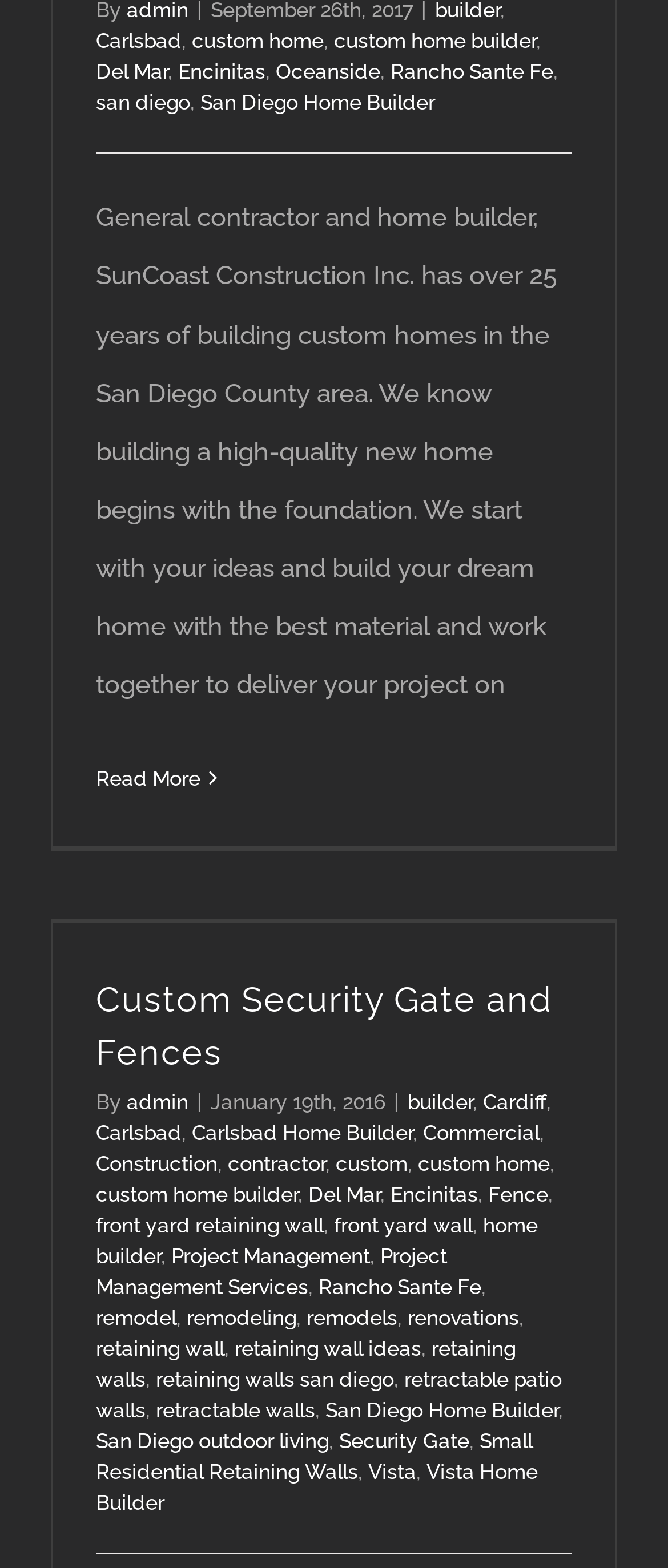Extract the bounding box coordinates for the HTML element that matches this description: "Commercial". The coordinates should be four float numbers between 0 and 1, i.e., [left, top, right, bottom].

[0.633, 0.716, 0.808, 0.731]